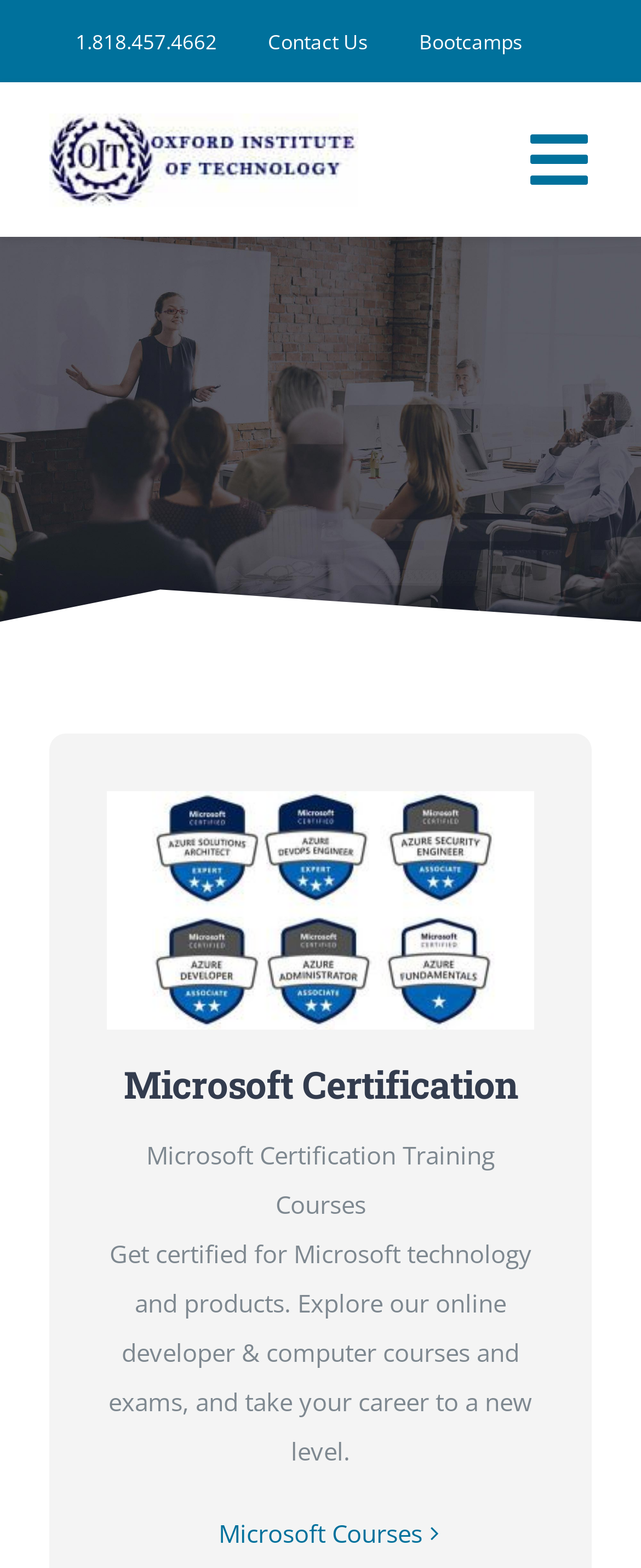Answer briefly with one word or phrase:
How many main menu items are there?

7